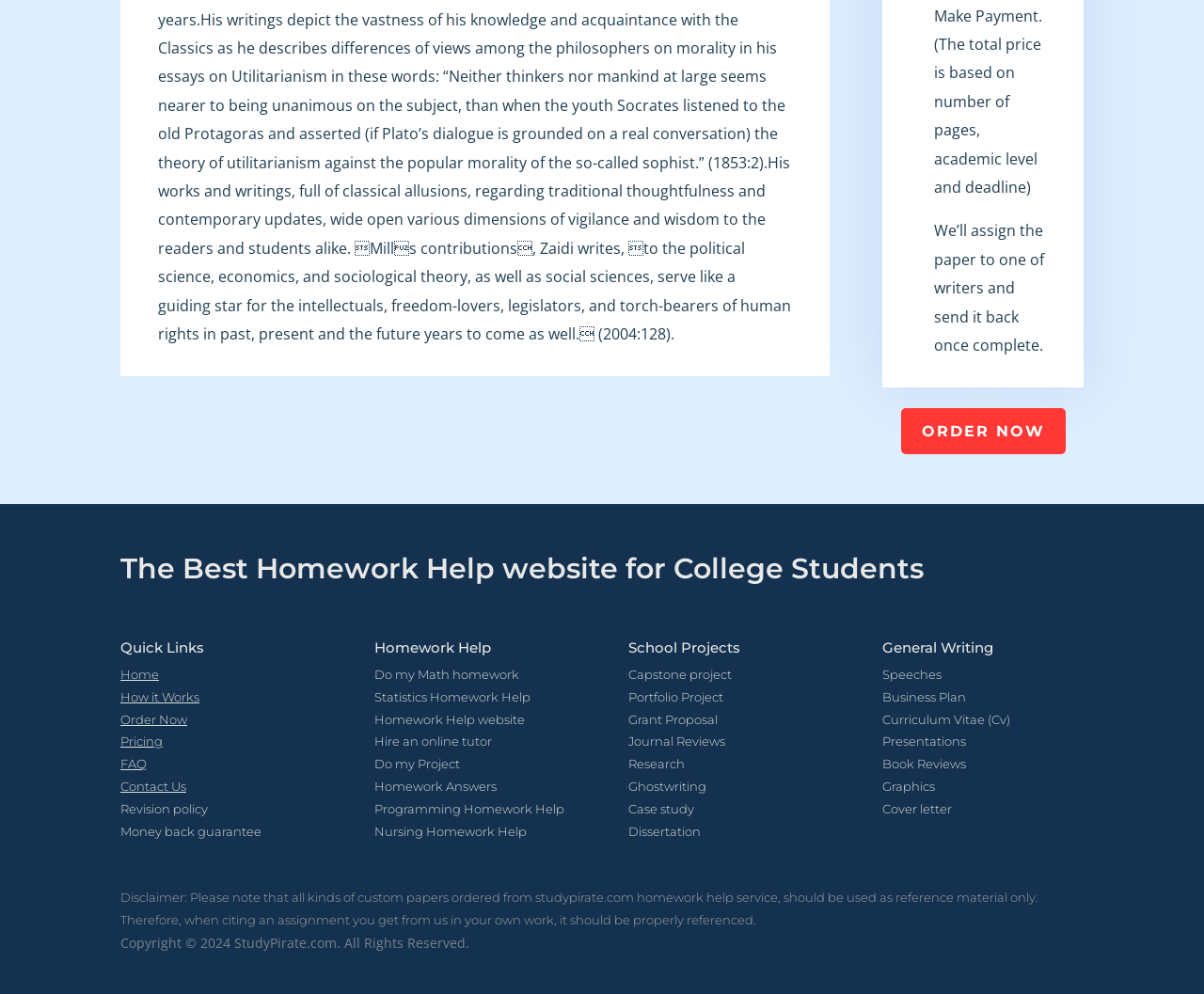Calculate the bounding box coordinates of the UI element given the description: "MERCH".

None